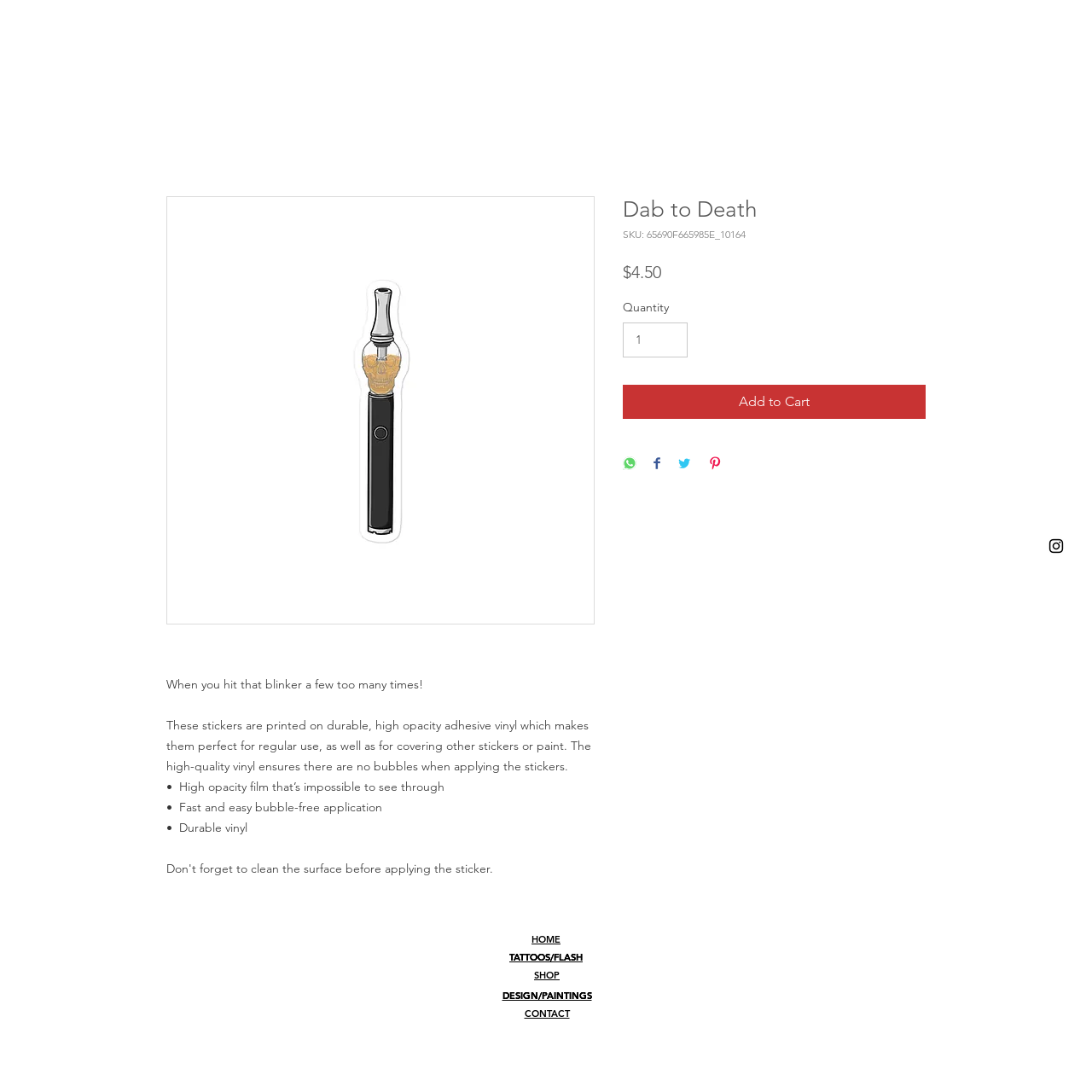Give a detailed explanation of the elements present on the webpage.

This webpage is about a product called "Dab to Death" from a Harley Design. At the top right corner, there is a social bar with a black Instagram icon. Below the social bar, there is a main section that takes up most of the page. 

In the main section, there is a large image of the "Dab to Death" sticker on the left side, taking up about half of the width. To the right of the image, there is a heading with the product name "Dab to Death". Below the heading, there is a short description of the product, stating that it is printed on durable, high opacity adhesive vinyl, making it perfect for regular use and covering other stickers or paint. 

Below the description, there are three bullet points highlighting the product's features: high opacity film, fast and easy bubble-free application, and durable vinyl. 

On the right side of the main section, there is a section with product details, including the SKU number, price ($4.50), and a quantity selector. There are also four buttons to add the product to cart, share on WhatsApp, Facebook, Twitter, and Pinterest.

At the bottom of the page, there is a navigation bar with five headings: HOME, TATTOOS/FLASH, SHOP, DESIGN/PAINTINGS, and CONTACT. Each heading has a corresponding link.